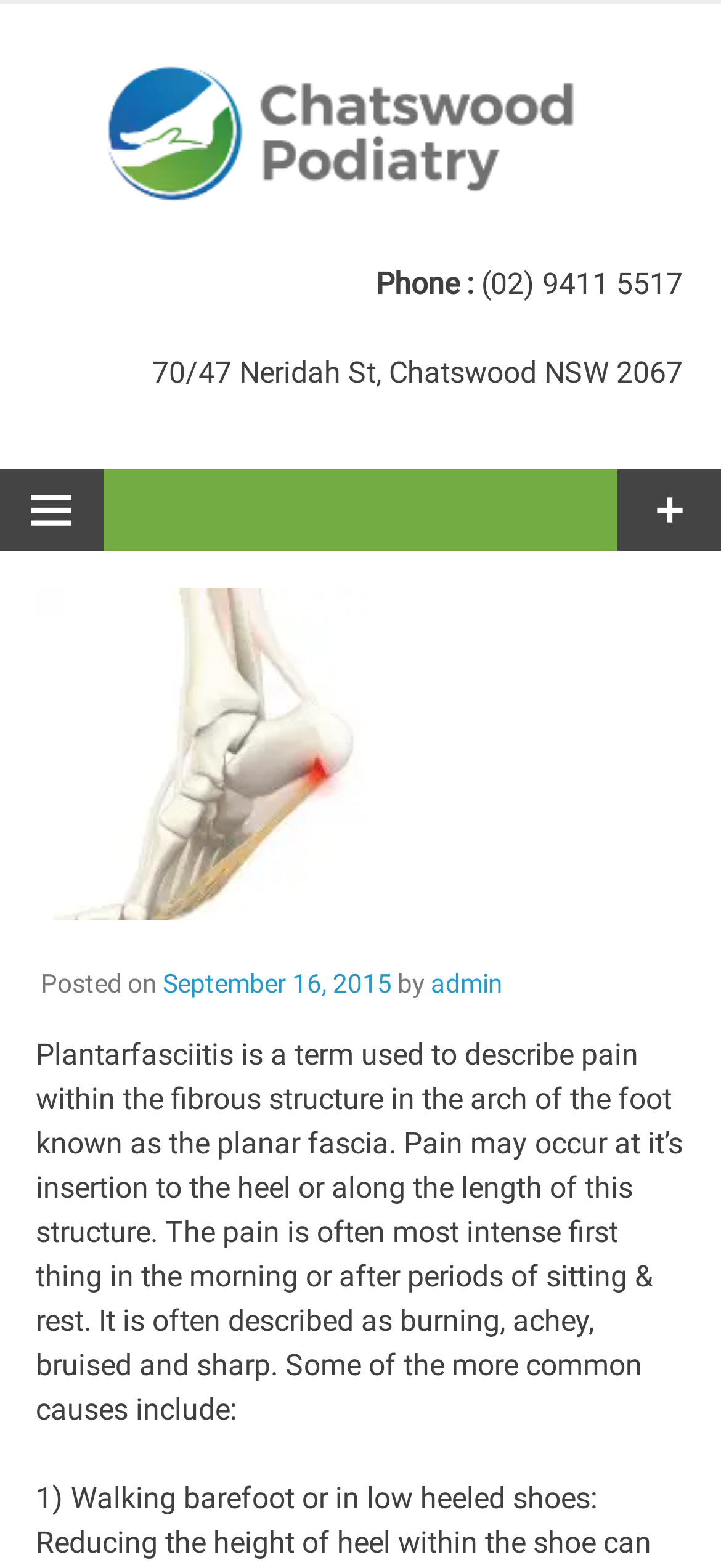What is the date of the post?
Answer the question using a single word or phrase, according to the image.

September 16, 2015